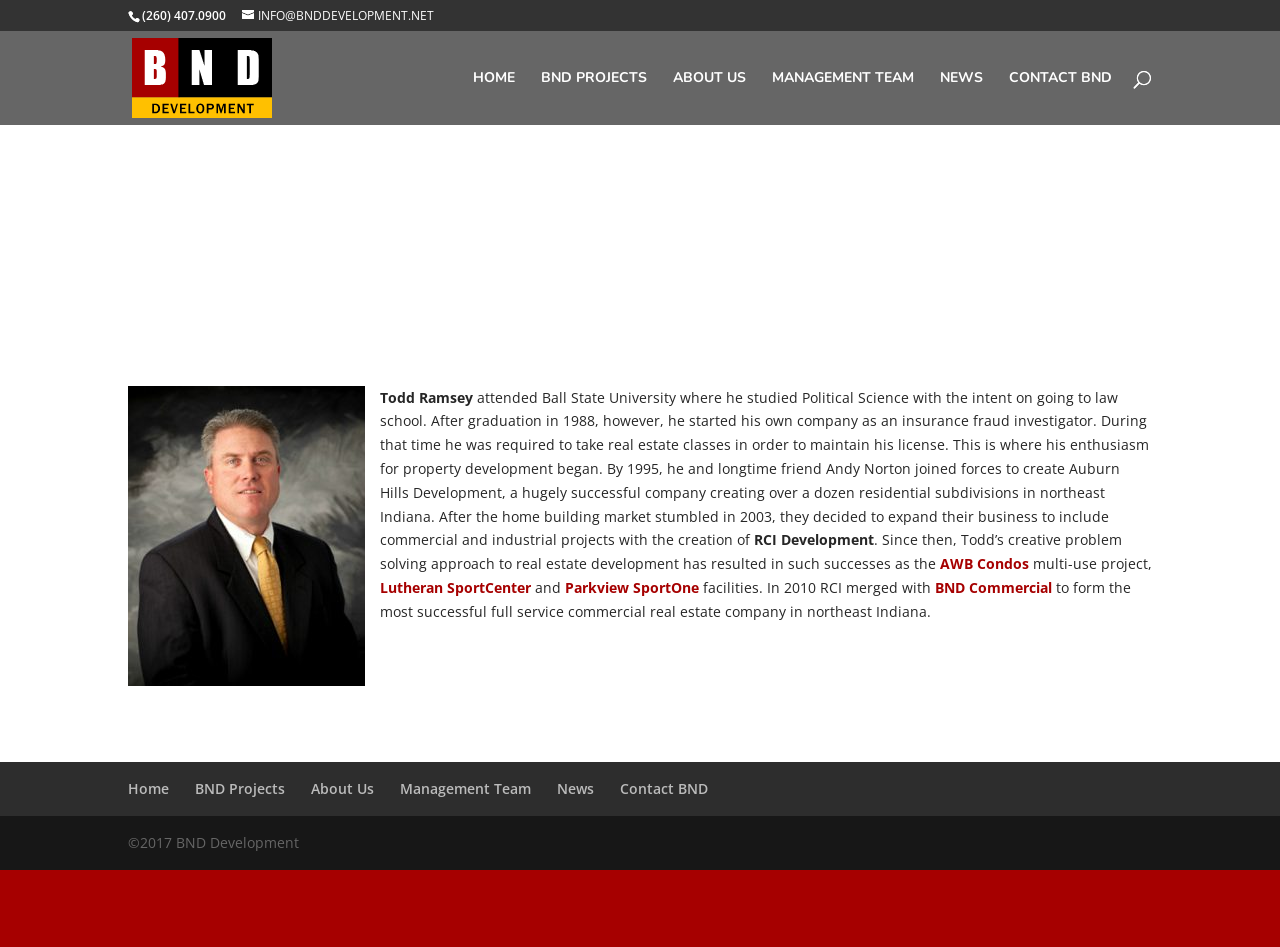Pinpoint the bounding box coordinates of the area that must be clicked to complete this instruction: "send an email to INFO@BNDDEVELOPMENT.NET".

[0.189, 0.007, 0.339, 0.025]